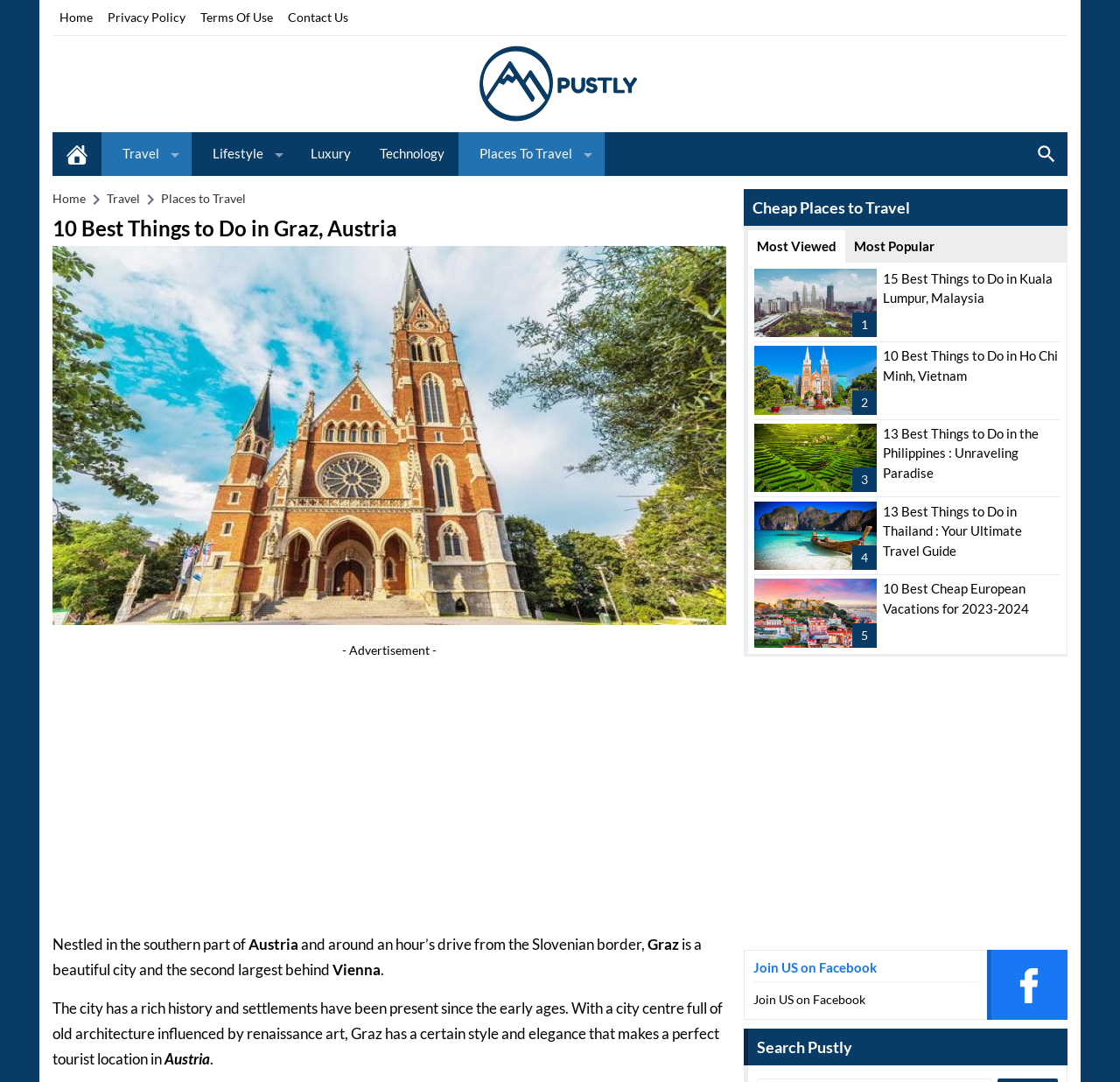Please specify the bounding box coordinates of the element that should be clicked to execute the given instruction: 'Click on the 'Home' link'. Ensure the coordinates are four float numbers between 0 and 1, expressed as [left, top, right, bottom].

[0.047, 0.0, 0.09, 0.032]